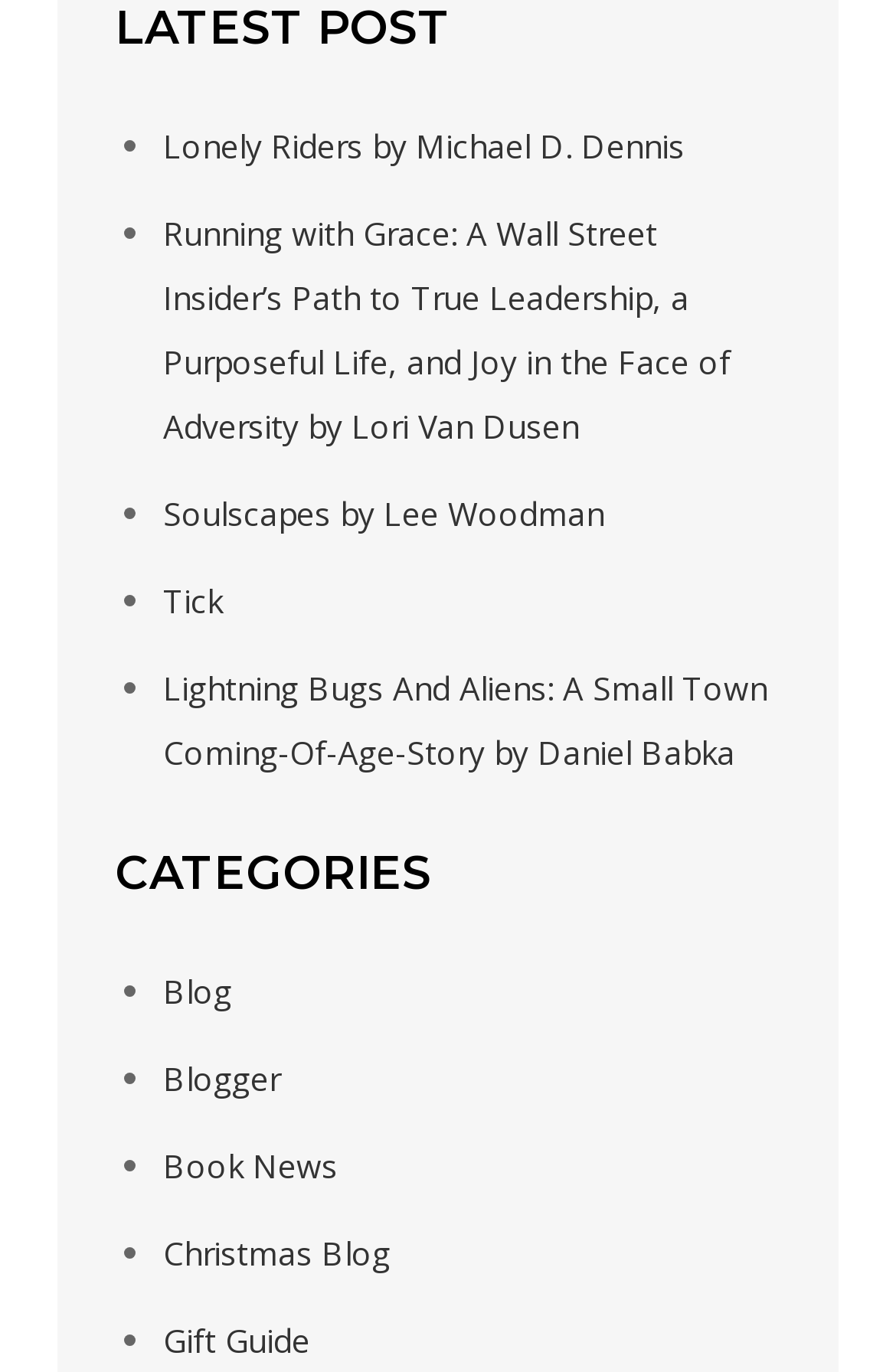How many categories are listed?
Using the image, provide a concise answer in one word or a short phrase.

6